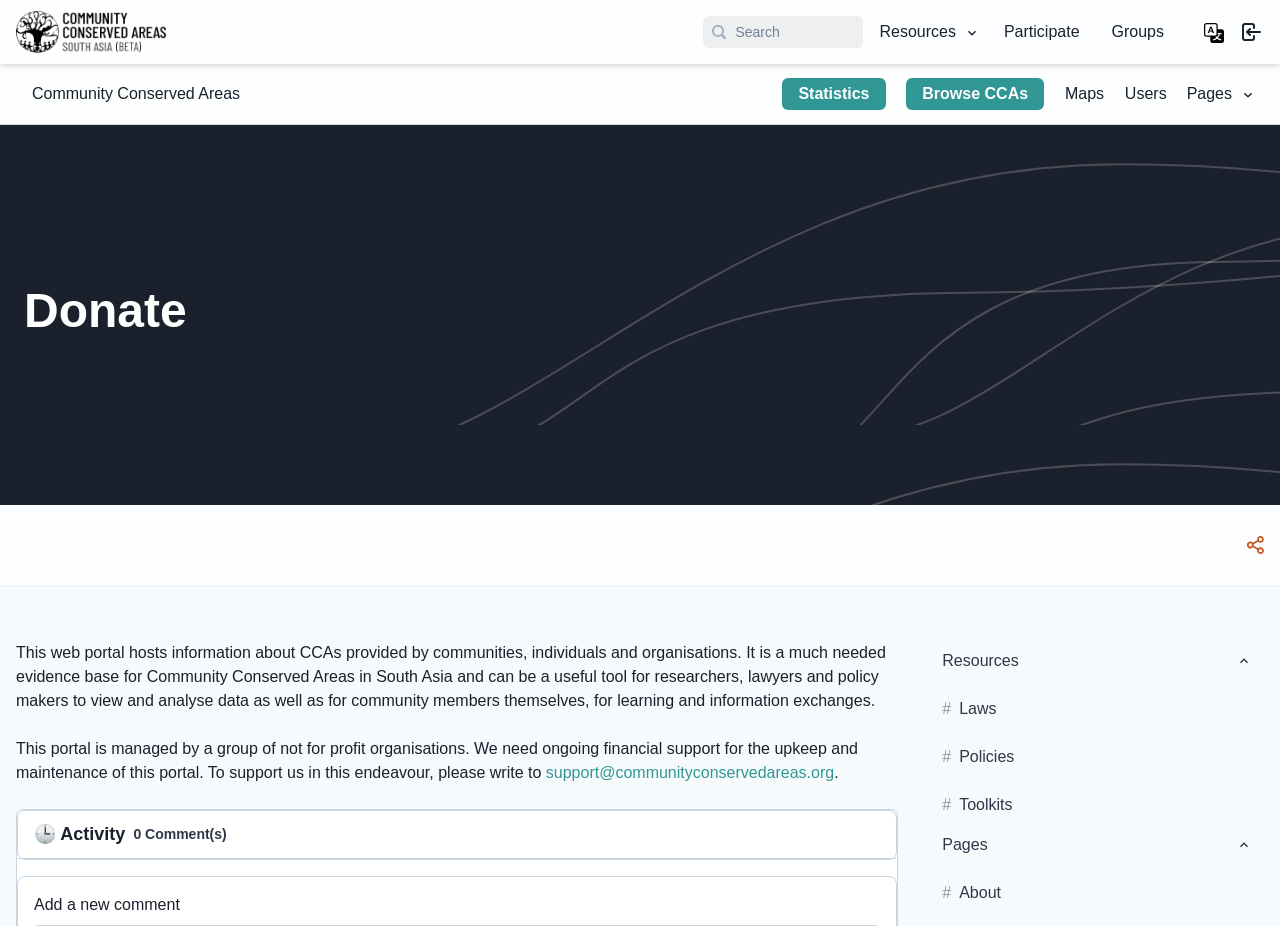Given the webpage screenshot, identify the bounding box of the UI element that matches this description: "parent_node: Pages aria-label="Toggle Sub Pages"".

[0.956, 0.891, 0.988, 0.934]